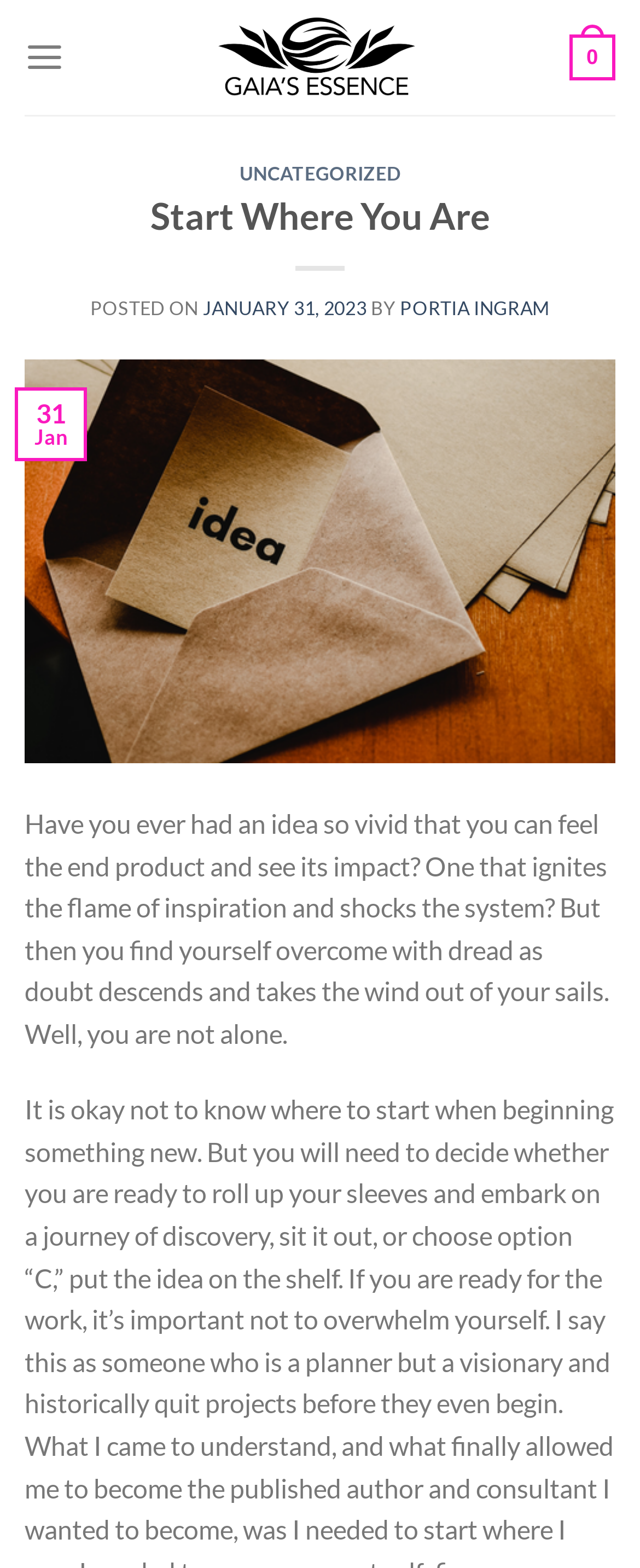Determine the bounding box coordinates of the section I need to click to execute the following instruction: "Click on the Gaia’s Essence link". Provide the coordinates as four float numbers between 0 and 1, i.e., [left, top, right, bottom].

[0.139, 0.0, 0.851, 0.073]